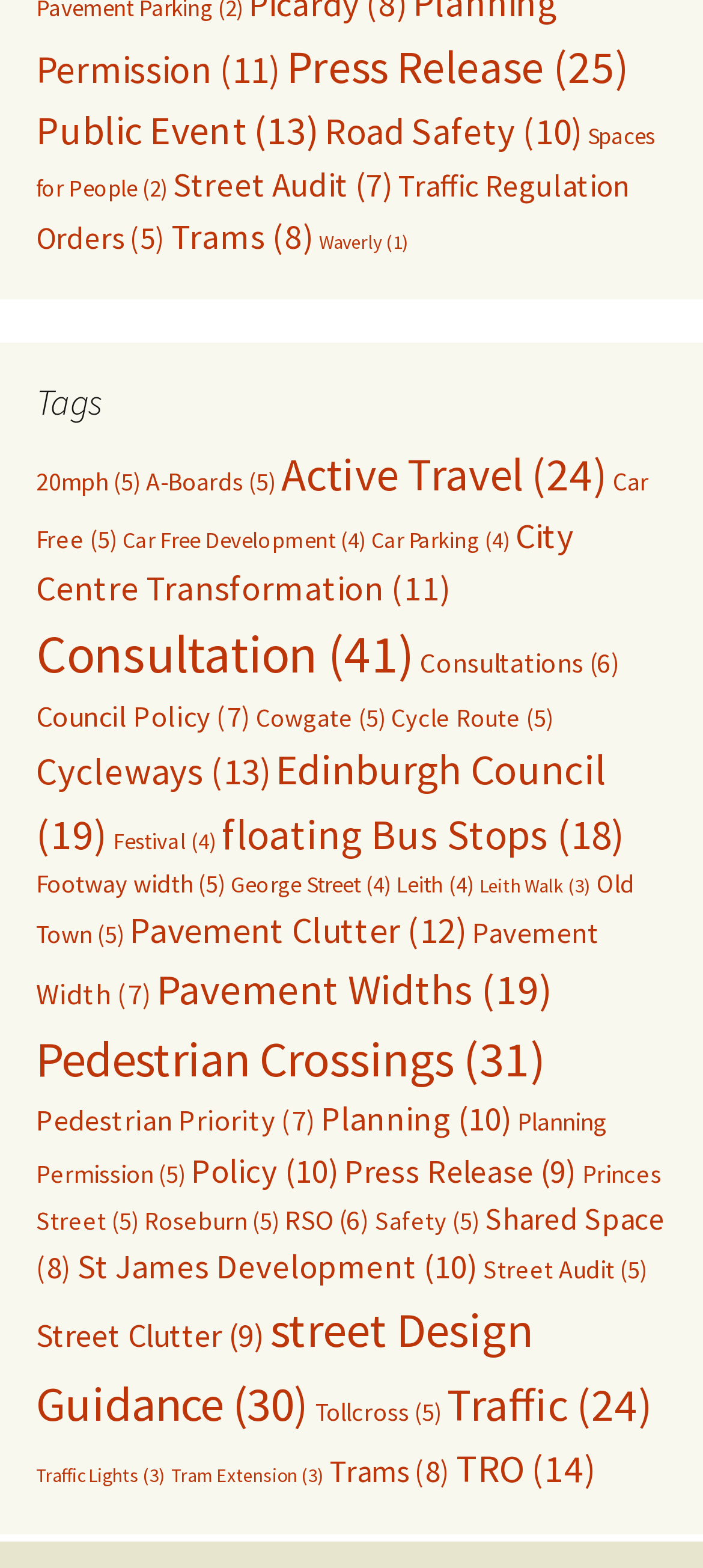Can you specify the bounding box coordinates of the area that needs to be clicked to fulfill the following instruction: "Read about 20mph"?

[0.051, 0.297, 0.2, 0.317]